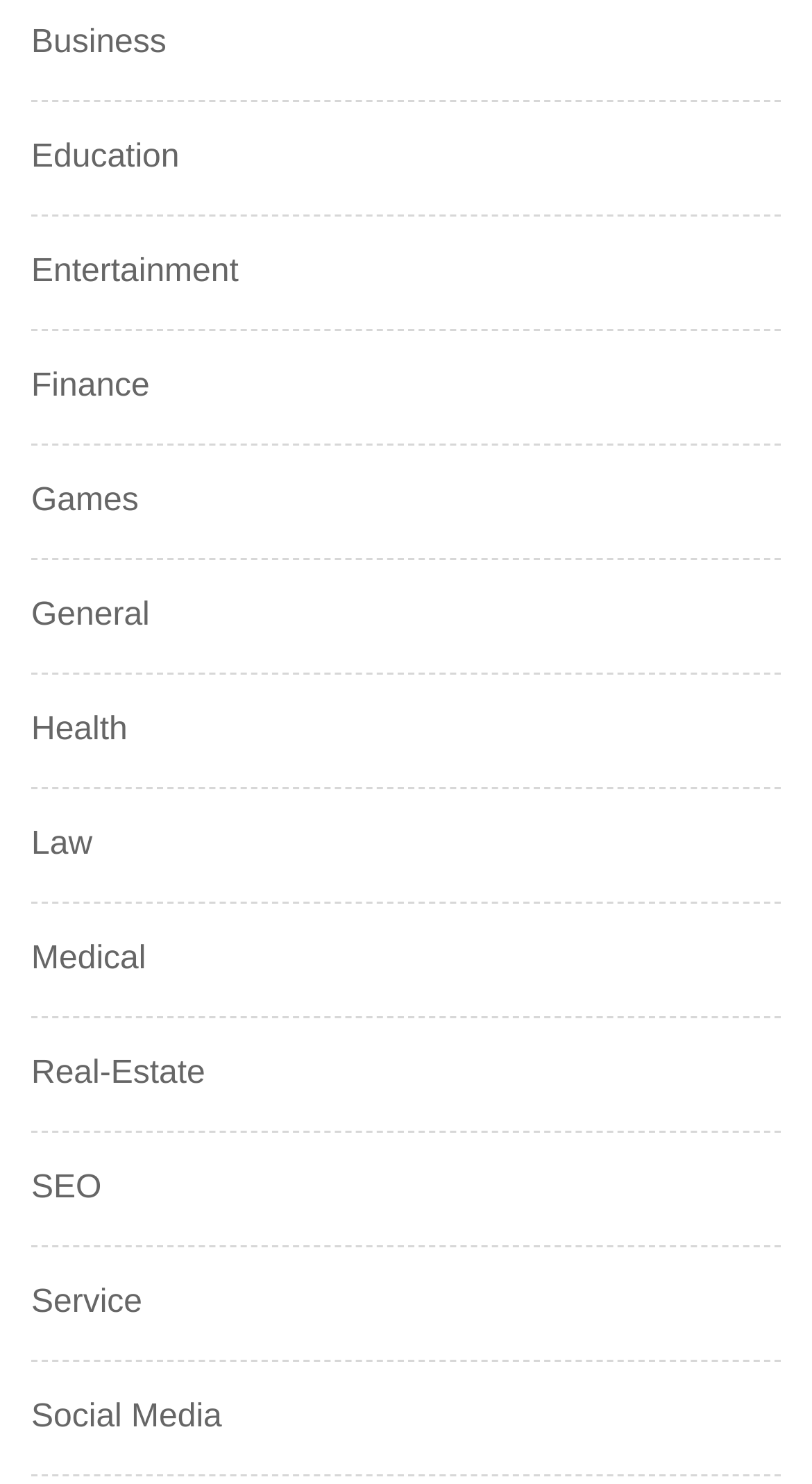Determine the bounding box coordinates of the region to click in order to accomplish the following instruction: "Click on Business". Provide the coordinates as four float numbers between 0 and 1, specifically [left, top, right, bottom].

[0.038, 0.012, 0.205, 0.046]